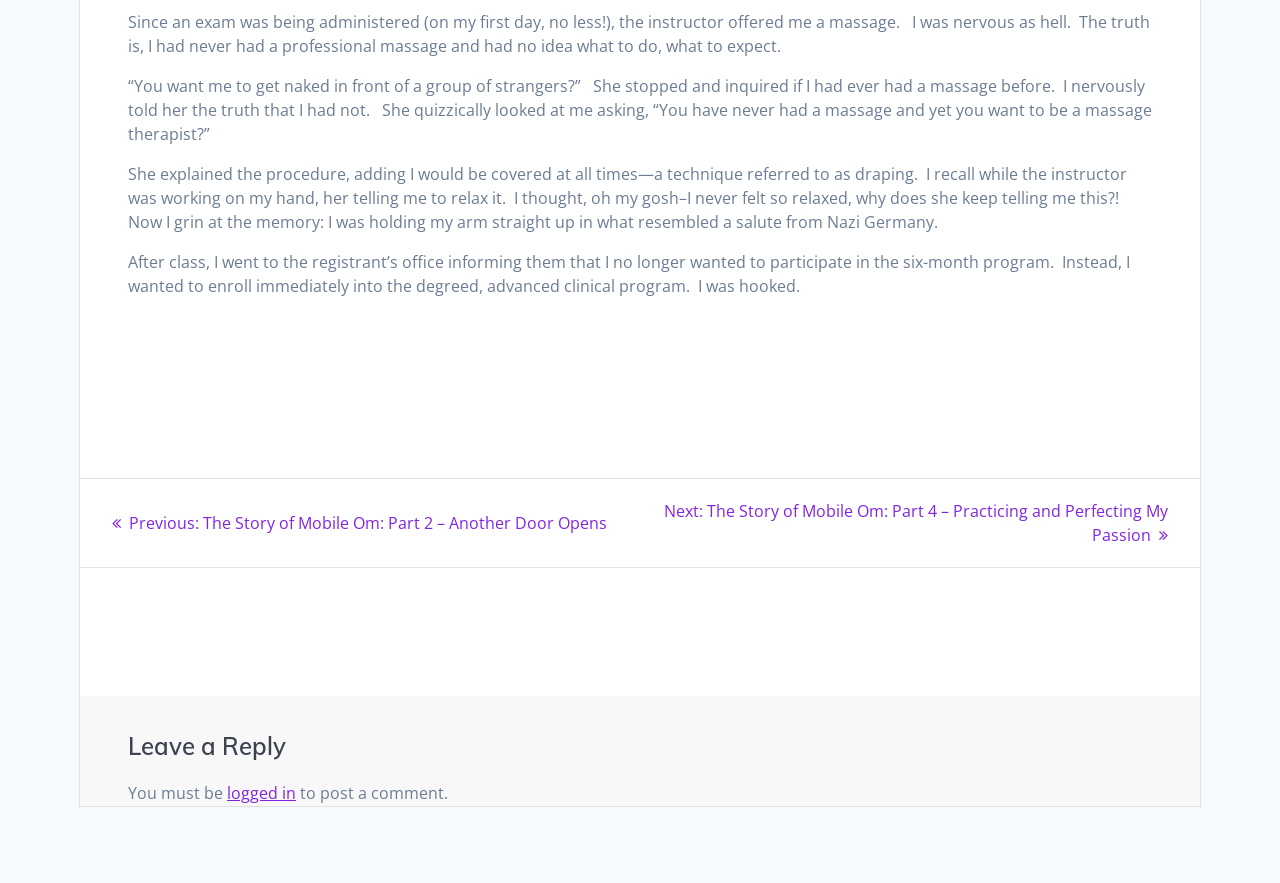Answer the question with a single word or phrase: 
What is the author's first experience with a massage?

Nervous